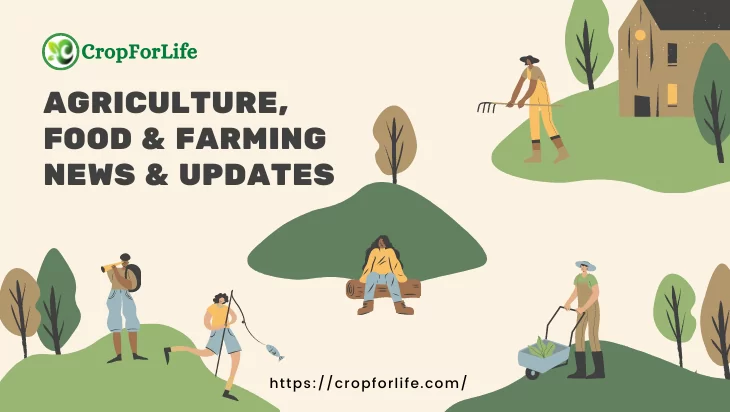What is the color palette of the image?
Please provide a single word or phrase in response based on the screenshot.

Earthy tones with green